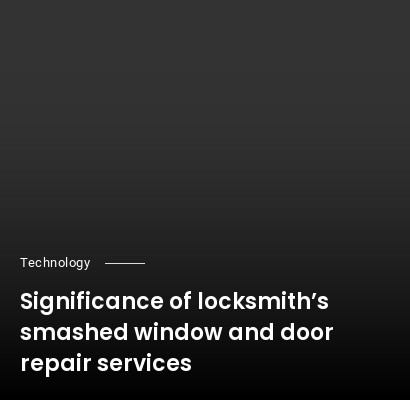Offer a detailed narrative of the image.

This image features a bold and intriguing title: "Significance of locksmith’s smashed window and door repair services," indicating a focus on the critical role locksmiths play in ensuring security and safety, especially in emergency situations involving broken windows or doors. Accompanied by a sleek, minimalist design that centers on the text, the context suggests an article likely aimed at informing readers about the importance of locksmith services in maintaining property security. The heading "Technology" above the title hints at a contemporary approach, possibly discussing advancements in locksmith technologies and services.